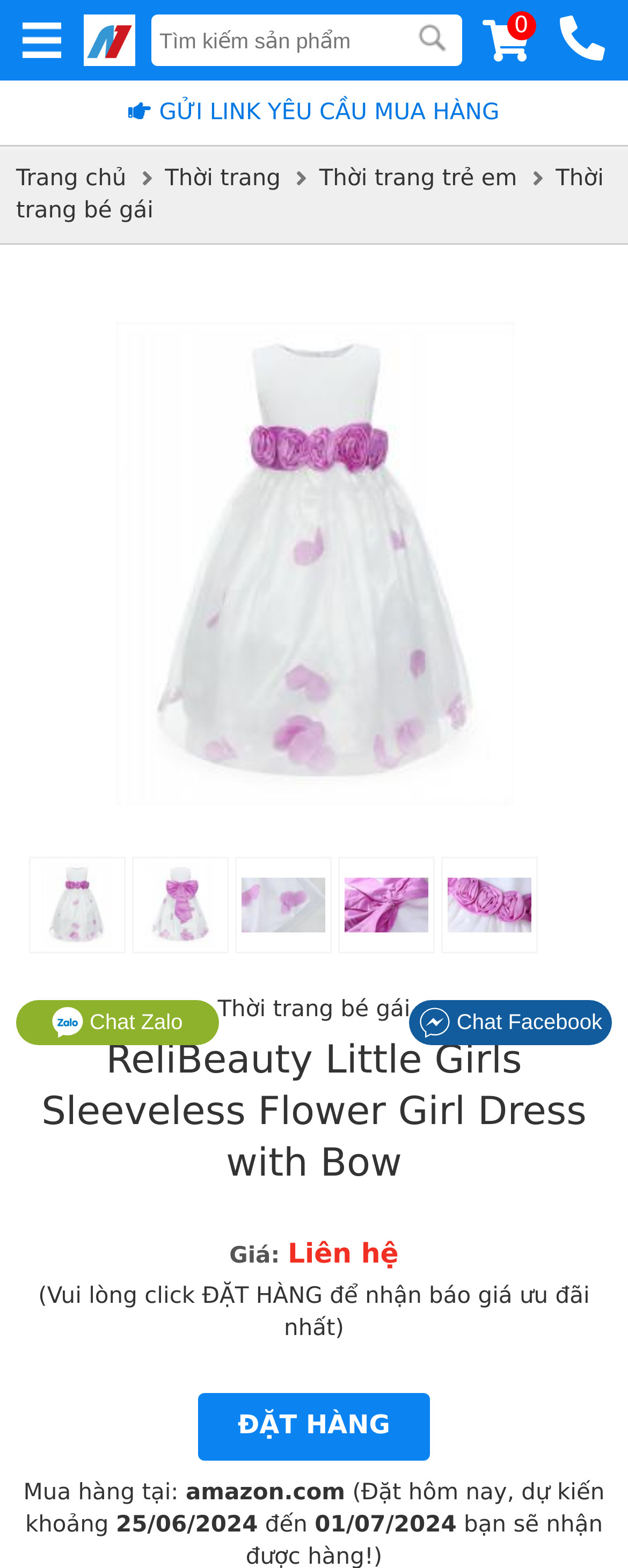Please specify the bounding box coordinates of the clickable region necessary for completing the following instruction: "Place an order". The coordinates must consist of four float numbers between 0 and 1, i.e., [left, top, right, bottom].

[0.315, 0.888, 0.685, 0.932]